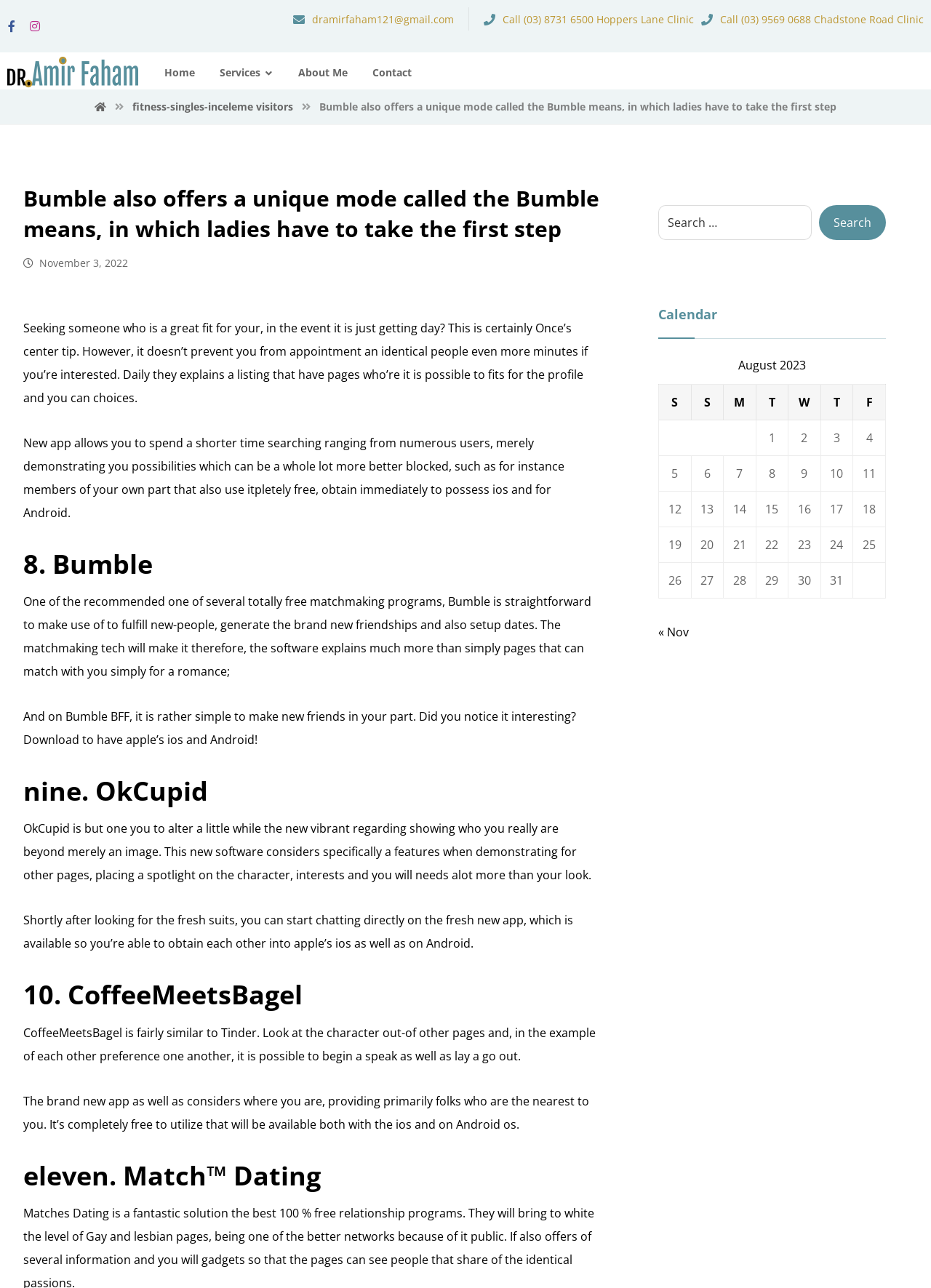Analyze and describe the webpage in a detailed narrative.

This webpage appears to be a blog or article about online dating, specifically discussing various dating apps and their features. At the top of the page, there is a header section with links to social media platforms, such as Facebook and Instagram, as well as contact information, including phone numbers and an email address.

Below the header, there is a navigation menu with links to different sections of the website, including "Home", "Services", "About Me", and "Contact". 

The main content of the page is divided into sections, each discussing a different dating app. The sections are headed with a title, such as "8. Bumble" or "9. OkCupid", and include a brief description of the app and its features. The text is accompanied by a few images, including a profile picture of Dr. Amir Faham.

On the right-hand side of the page, there is a complementary section with a search bar and a calendar for August 2023. The calendar displays the days of the month, with some days having numbers in the grid cells.

Overall, the webpage has a simple and clean design, with a focus on providing information about different dating apps and their features.